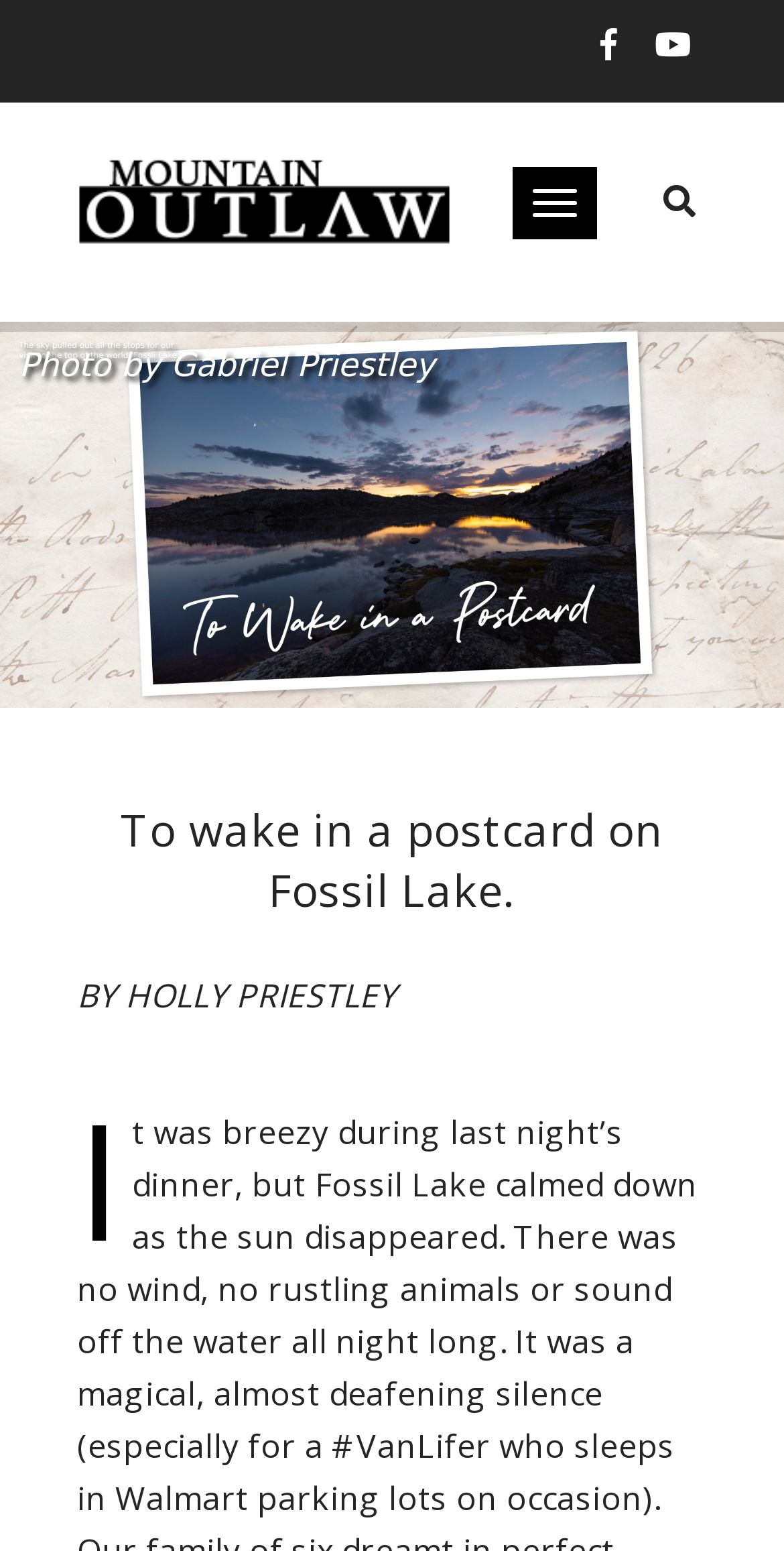Give the bounding box coordinates for this UI element: "Toggle navigation". The coordinates should be four float numbers between 0 and 1, arranged as [left, top, right, bottom].

[0.654, 0.107, 0.762, 0.154]